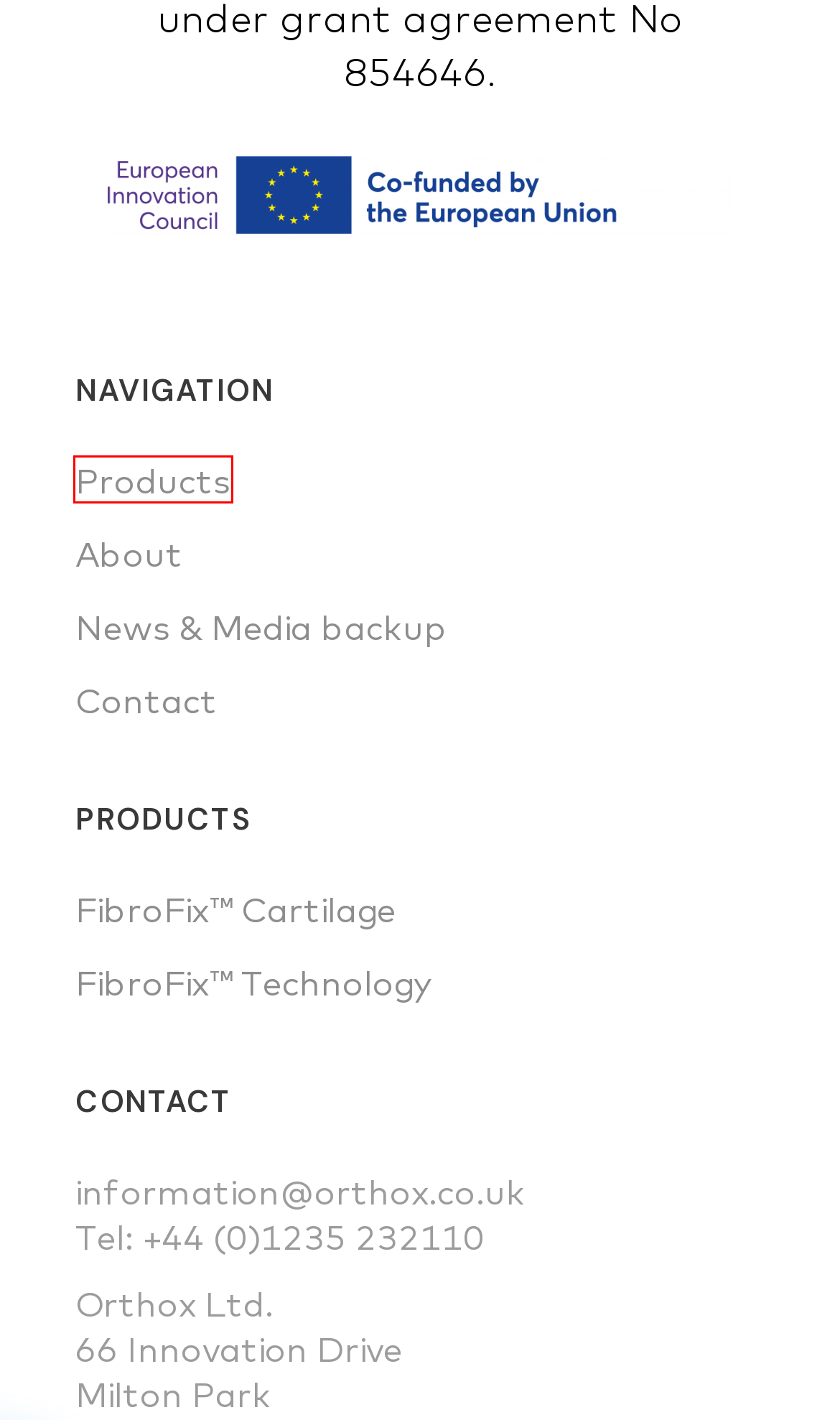A screenshot of a webpage is given with a red bounding box around a UI element. Choose the description that best matches the new webpage shown after clicking the element within the red bounding box. Here are the candidates:
A. FibroFix™ Cartilage - Orthox Ltd.
B. Imprint - Orthox Ltd.
C. Products - Orthox Ltd.
D. Cookie Policy - Orthox Ltd.
E. FibroFix™ Technology - Orthox Ltd.
F. Home - Orthox Ltd.
G. Contact - Orthox Ltd.
H. About - Orthox Ltd.

C